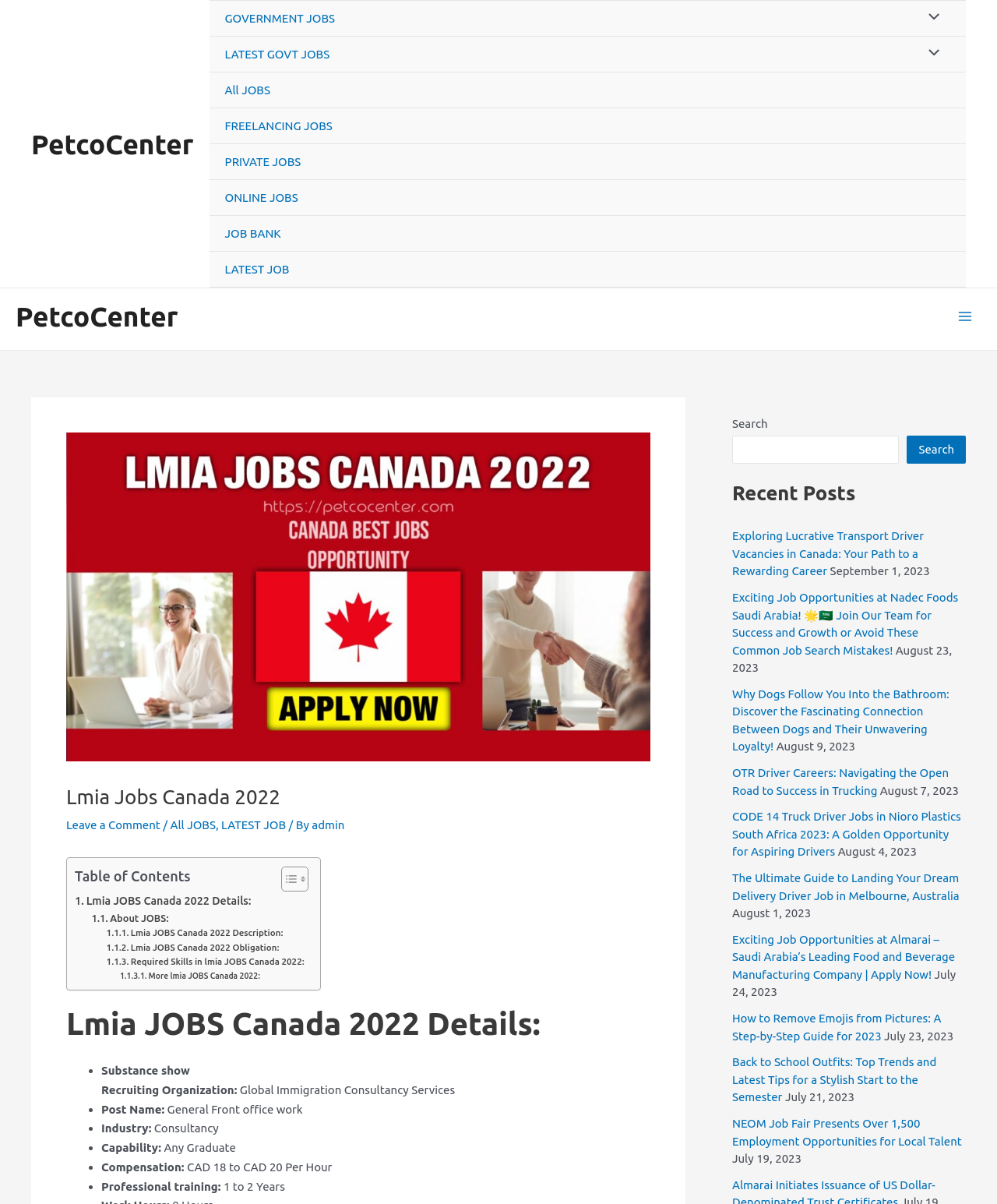Refer to the element description parent_node: Search name="s" and identify the corresponding bounding box in the screenshot. Format the coordinates as (top-left x, top-left y, bottom-right x, bottom-right y) with values in the range of 0 to 1.

[0.734, 0.362, 0.902, 0.385]